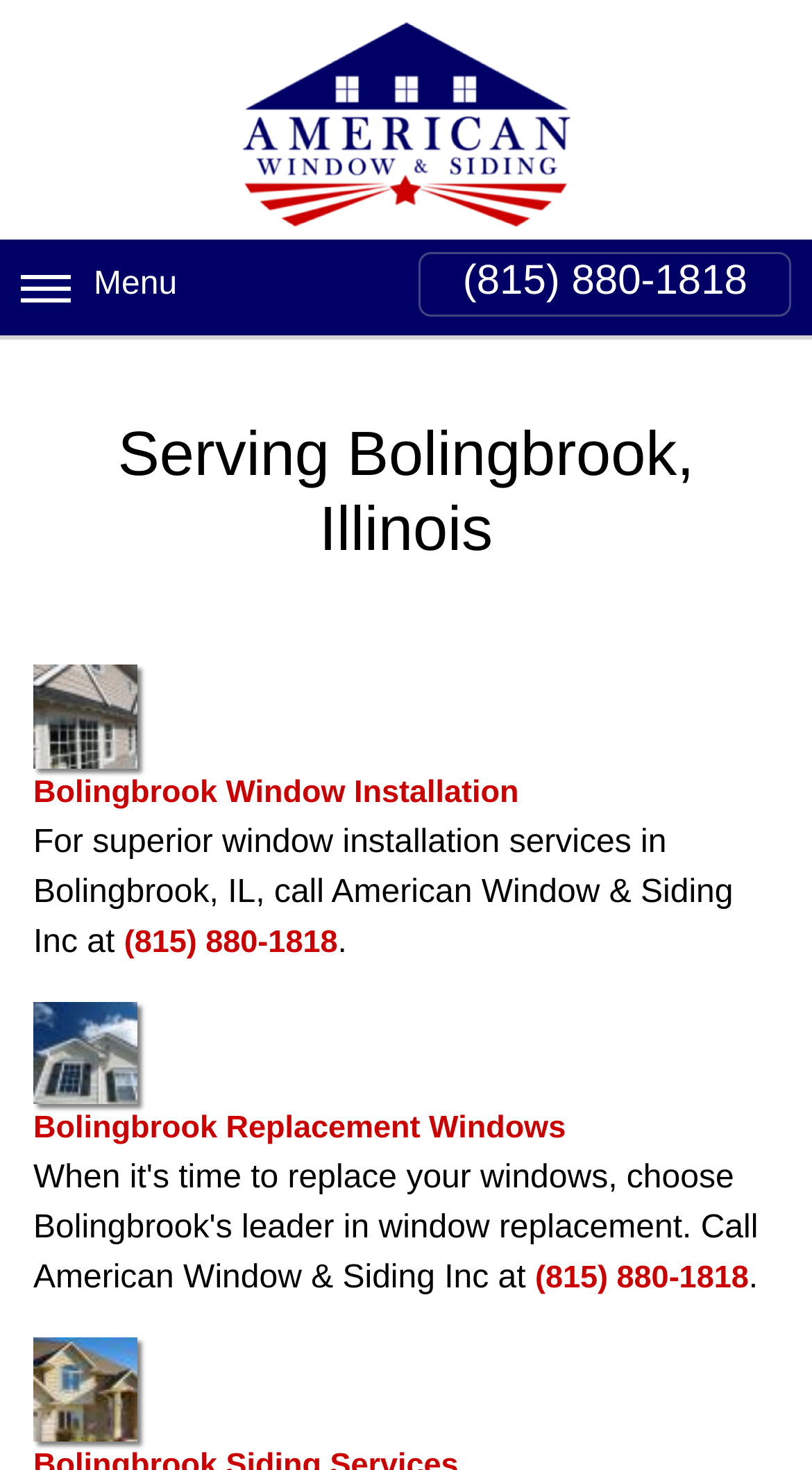Please predict the bounding box coordinates (top-left x, top-left y, bottom-right x, bottom-right y) for the UI element in the screenshot that fits the description: (815) 880-1818

[0.153, 0.63, 0.416, 0.654]